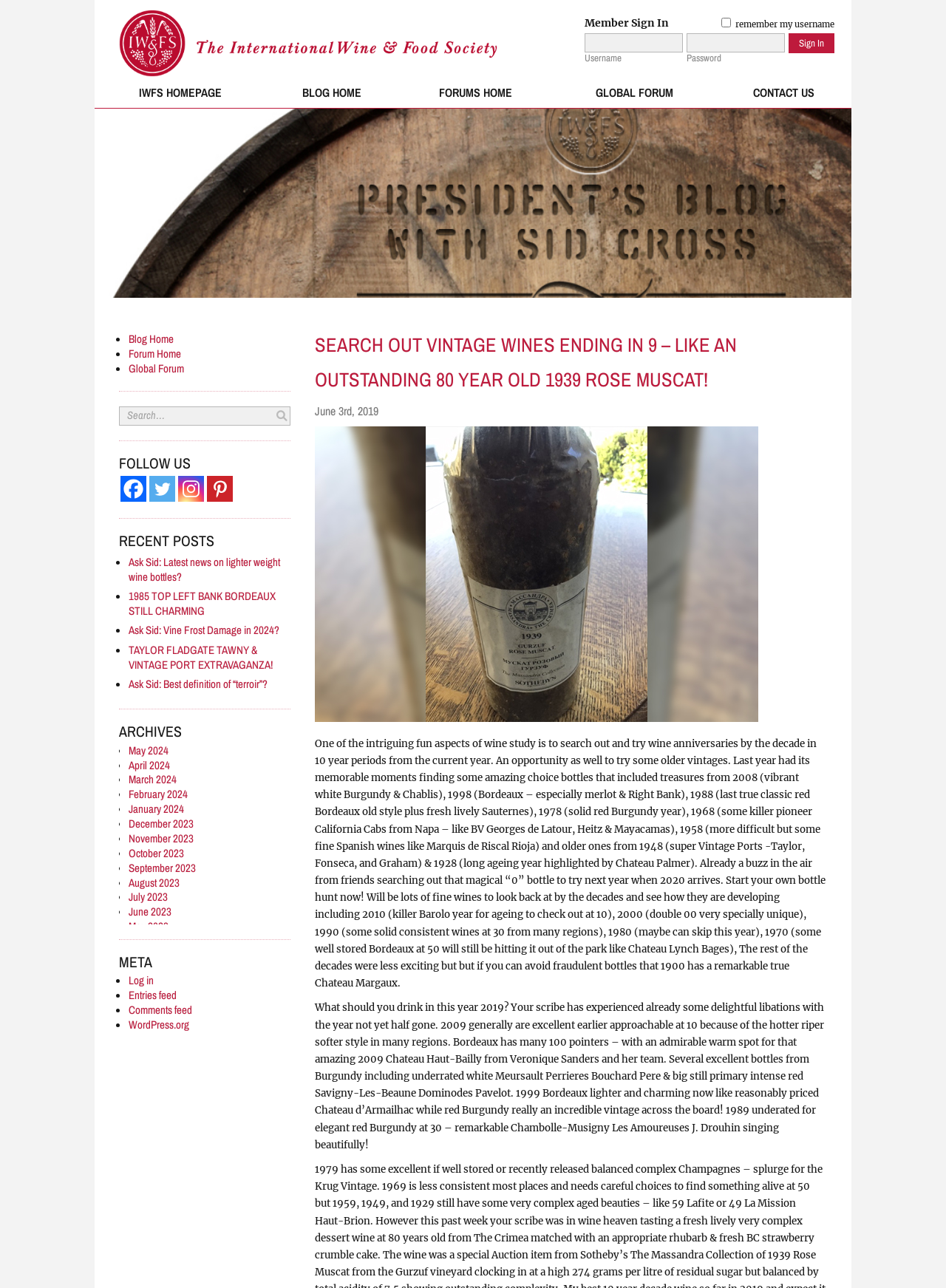Please identify the bounding box coordinates of the element's region that should be clicked to execute the following instruction: "Sign in". The bounding box coordinates must be four float numbers between 0 and 1, i.e., [left, top, right, bottom].

[0.832, 0.025, 0.884, 0.051]